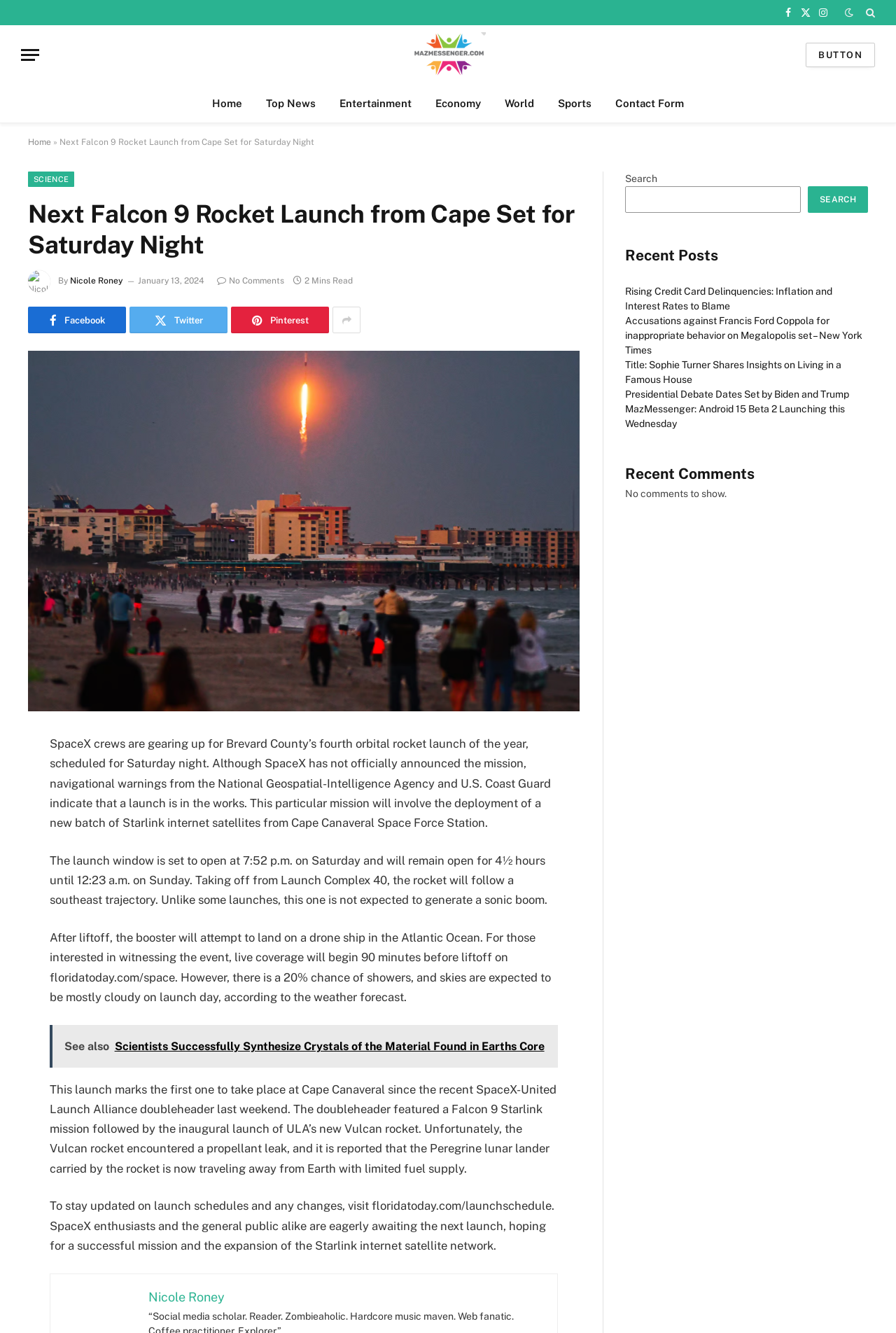What is the topic of the article?
Please answer the question with as much detail and depth as you can.

I determined the topic of the article by reading the main heading 'Next Falcon 9 Rocket Launch from Cape Set for Saturday Night' and the subsequent paragraphs that discuss the launch details.